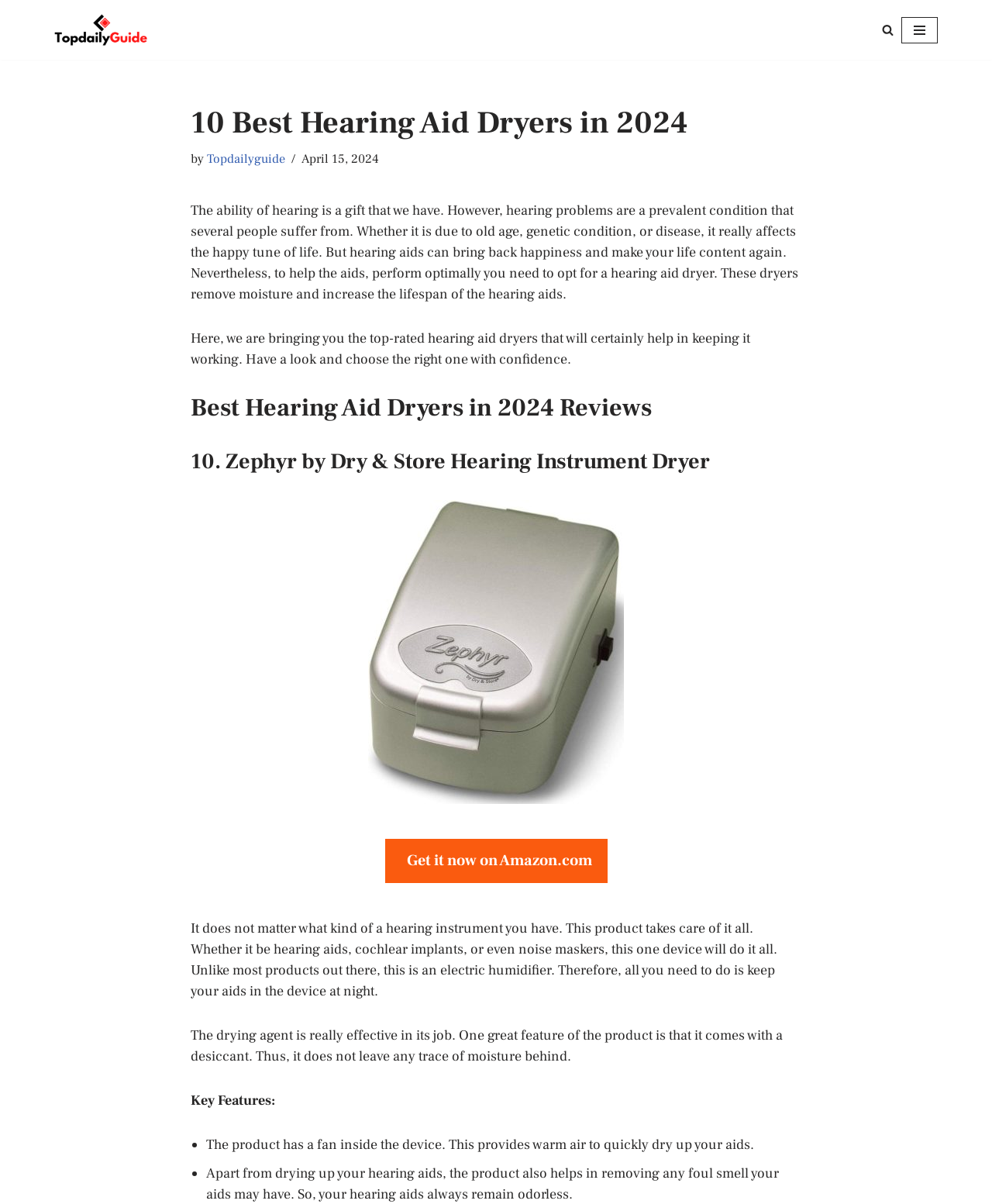Provide a brief response to the question below using a single word or phrase: 
What is the purpose of a hearing aid dryer?

To remove moisture and increase lifespan